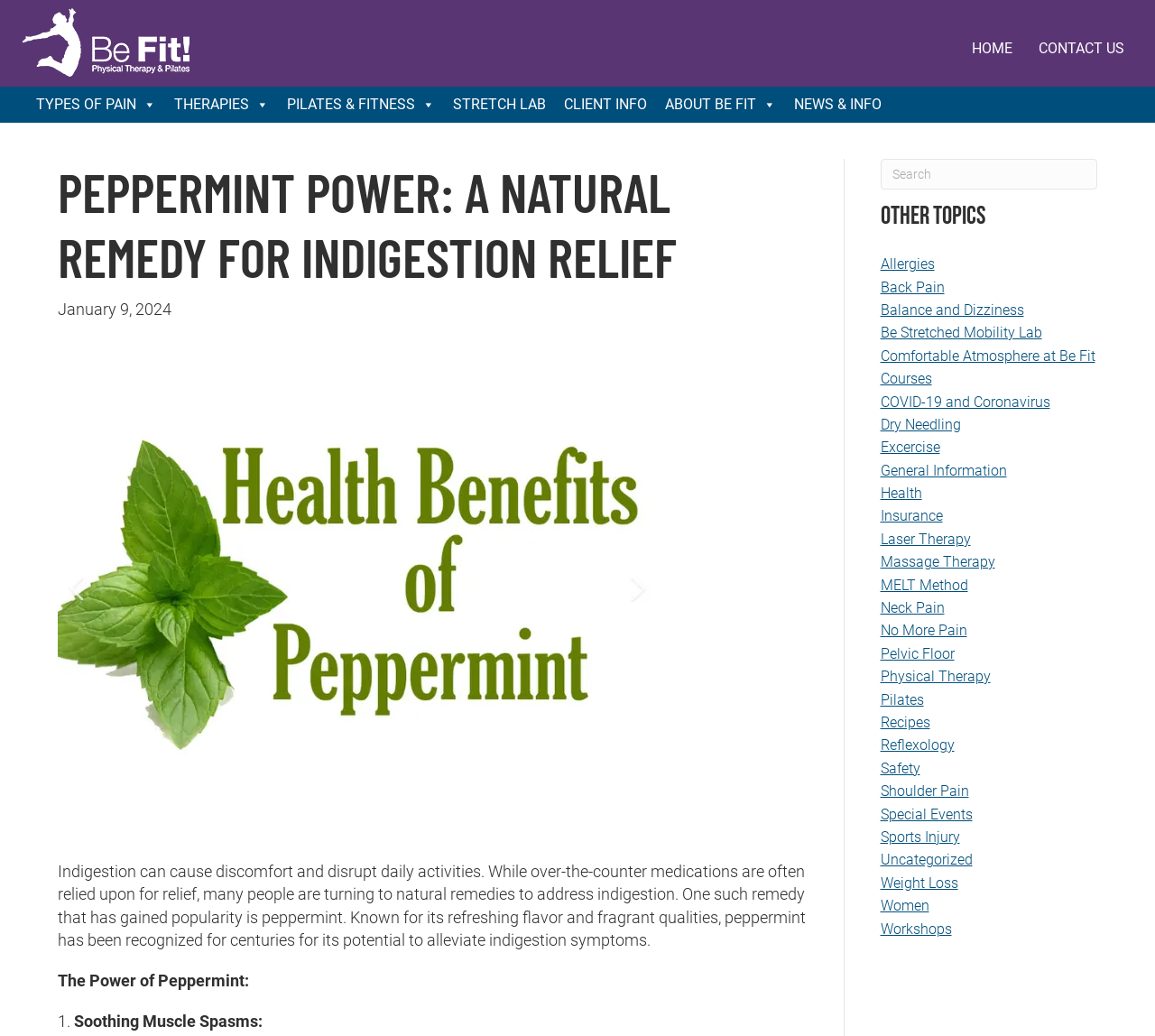What is the name of the lab mentioned in the article?
Please ensure your answer to the question is detailed and covers all necessary aspects.

The answer can be found by looking at the links in the navigation menu, which includes a link to 'STRETCH LAB'. This suggests that the name of the lab mentioned in the article is Stretch Lab.